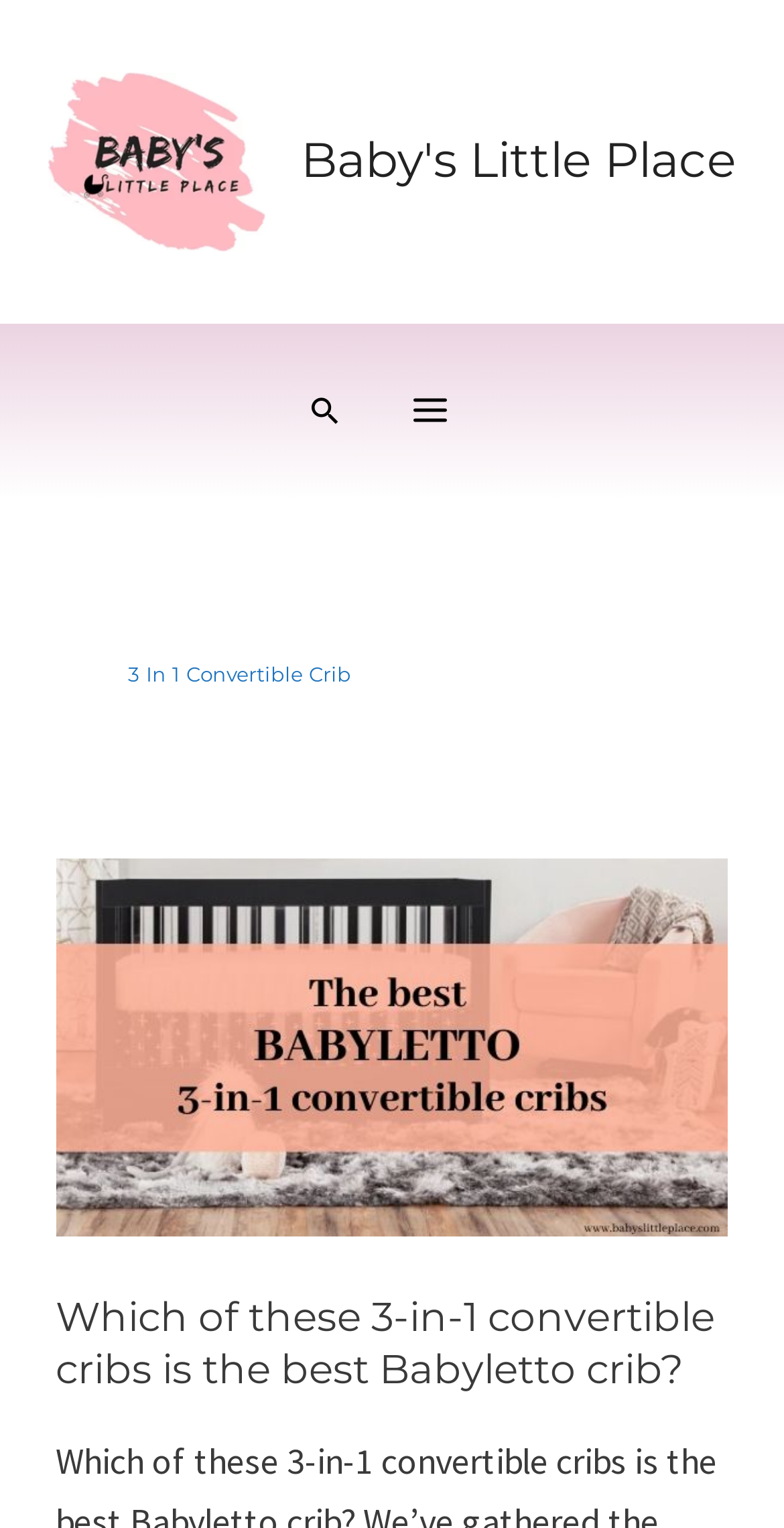Extract the bounding box coordinates of the UI element described by: "Uncategorized". The coordinates should include four float numbers ranging from 0 to 1, e.g., [left, top, right, bottom].

None